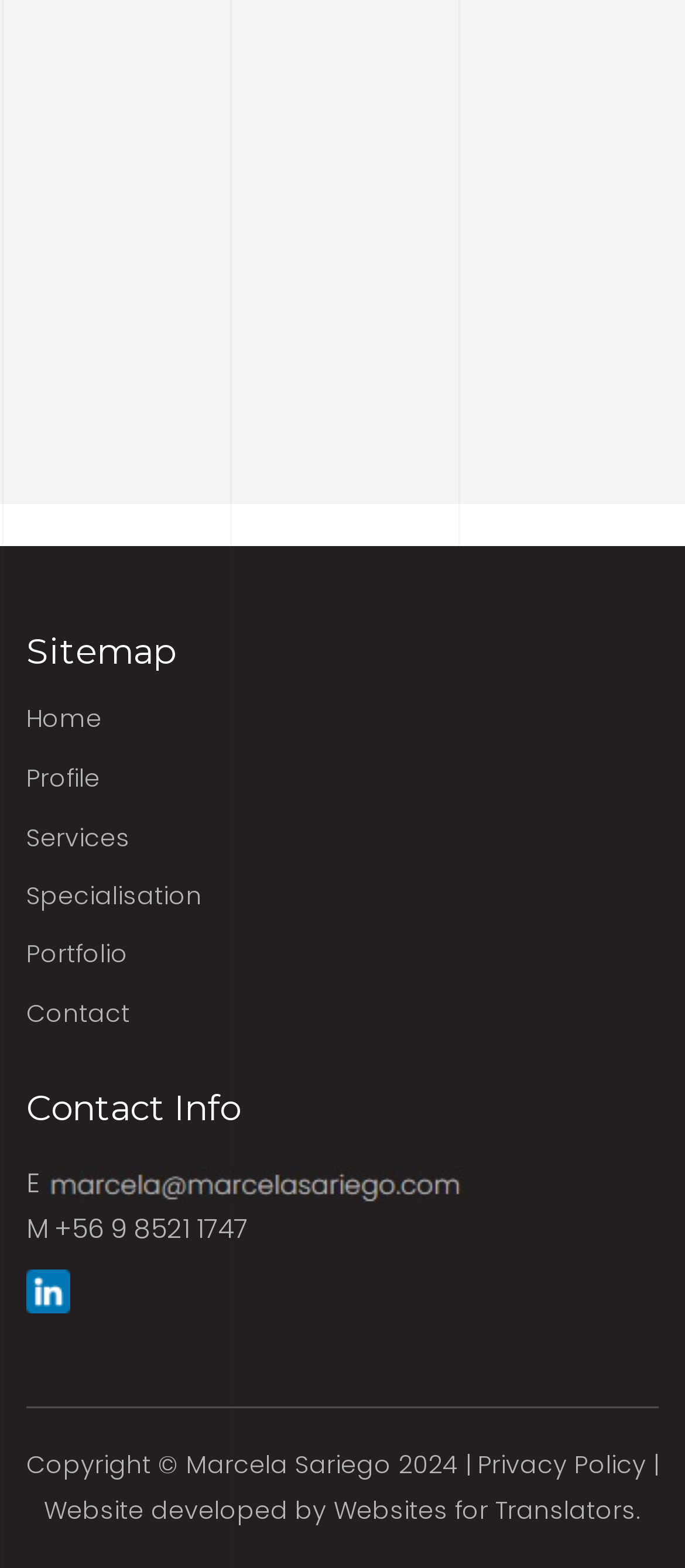What is the phone number provided?
Please provide a comprehensive answer based on the contents of the image.

I found the phone number '+56 9 8521 1747' in the contact information section, which is provided as a way to get in touch with the website owner or administrator.